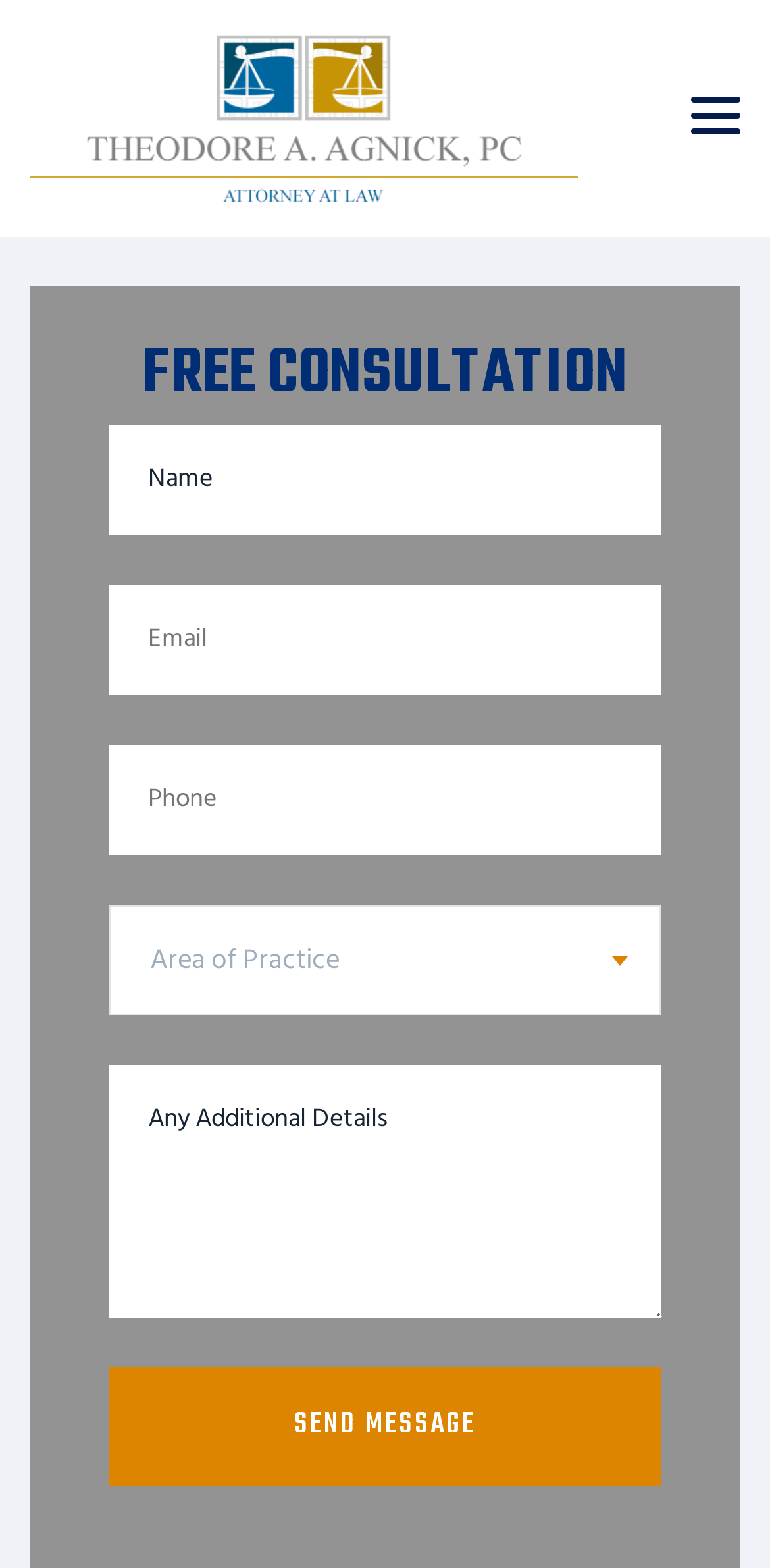Indicate the bounding box coordinates of the clickable region to achieve the following instruction: "Enter your name in the Name field."

[0.141, 0.271, 0.859, 0.341]